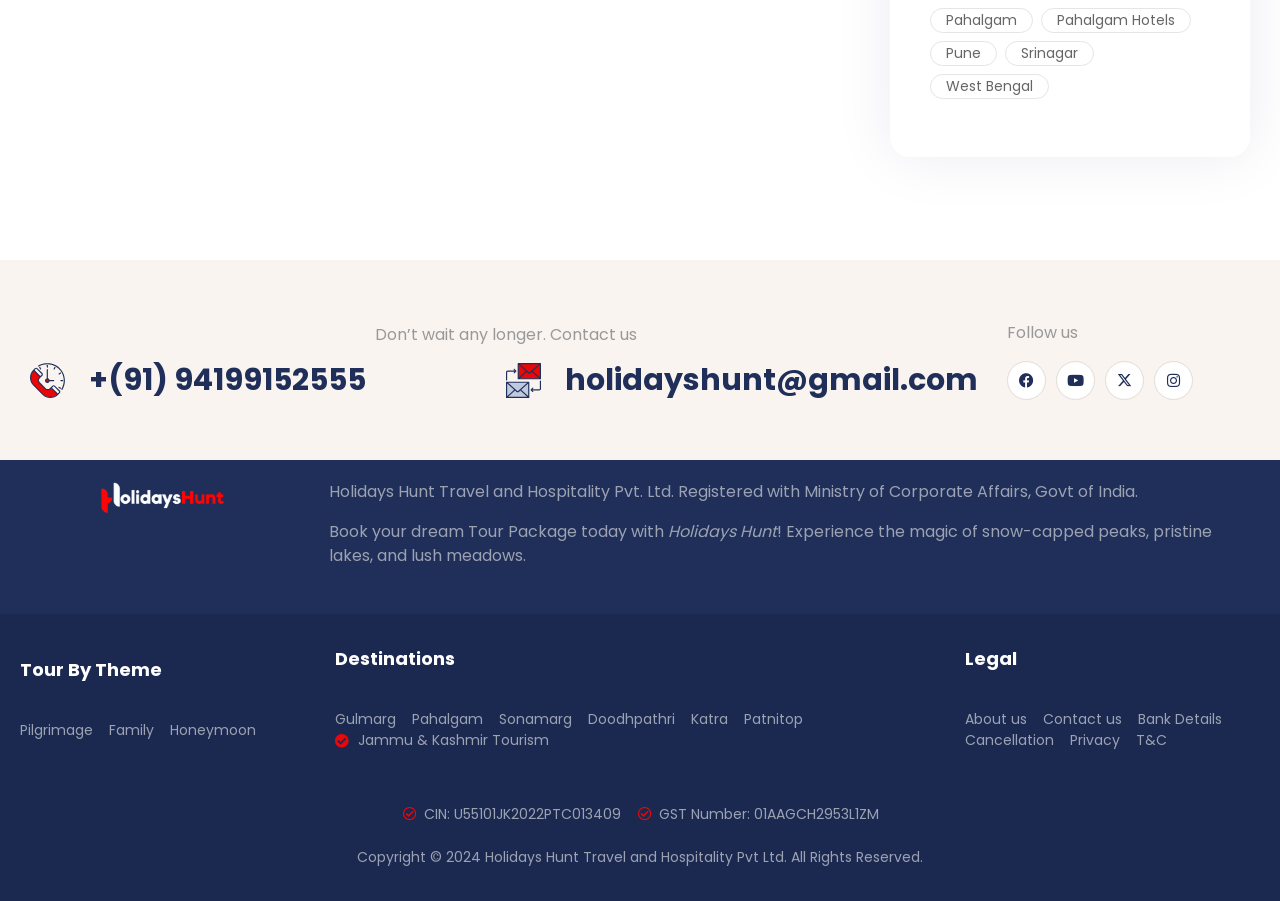Respond with a single word or phrase to the following question: What is the copyright year?

2024